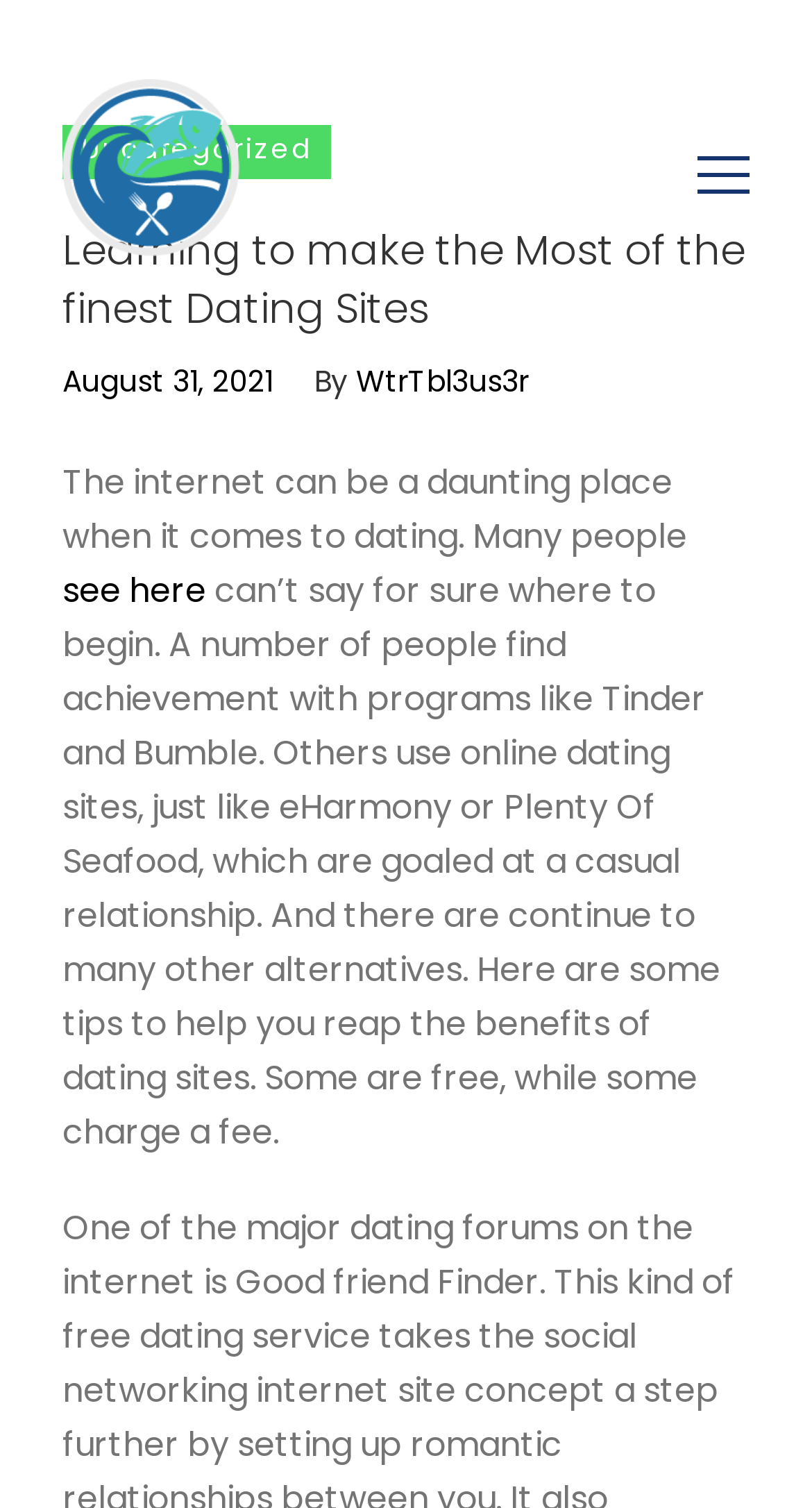Using the format (top-left x, top-left y, bottom-right x, bottom-right y), provide the bounding box coordinates for the described UI element. All values should be floating point numbers between 0 and 1: see here

[0.077, 0.374, 0.254, 0.41]